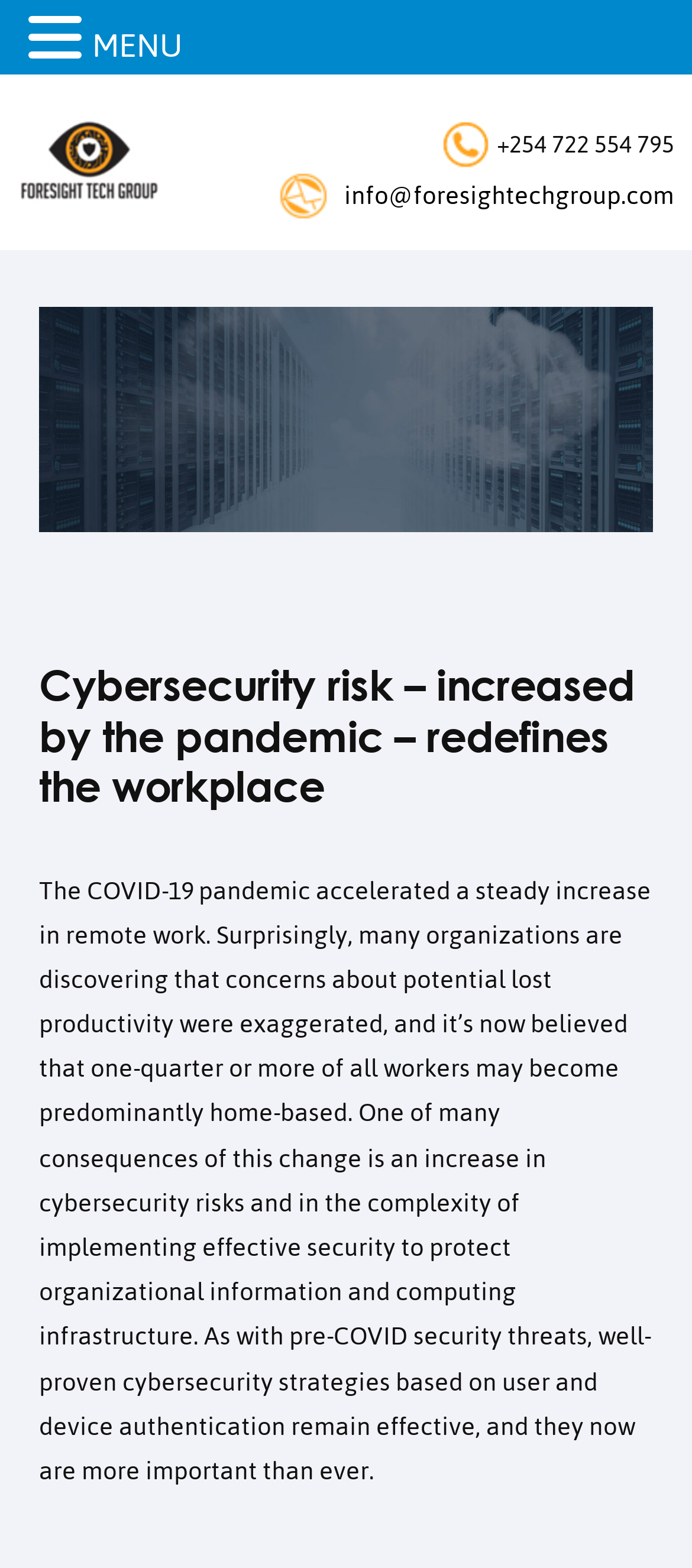What percentage of workers may become predominantly home-based?
Refer to the image and provide a concise answer in one word or phrase.

one-quarter or more